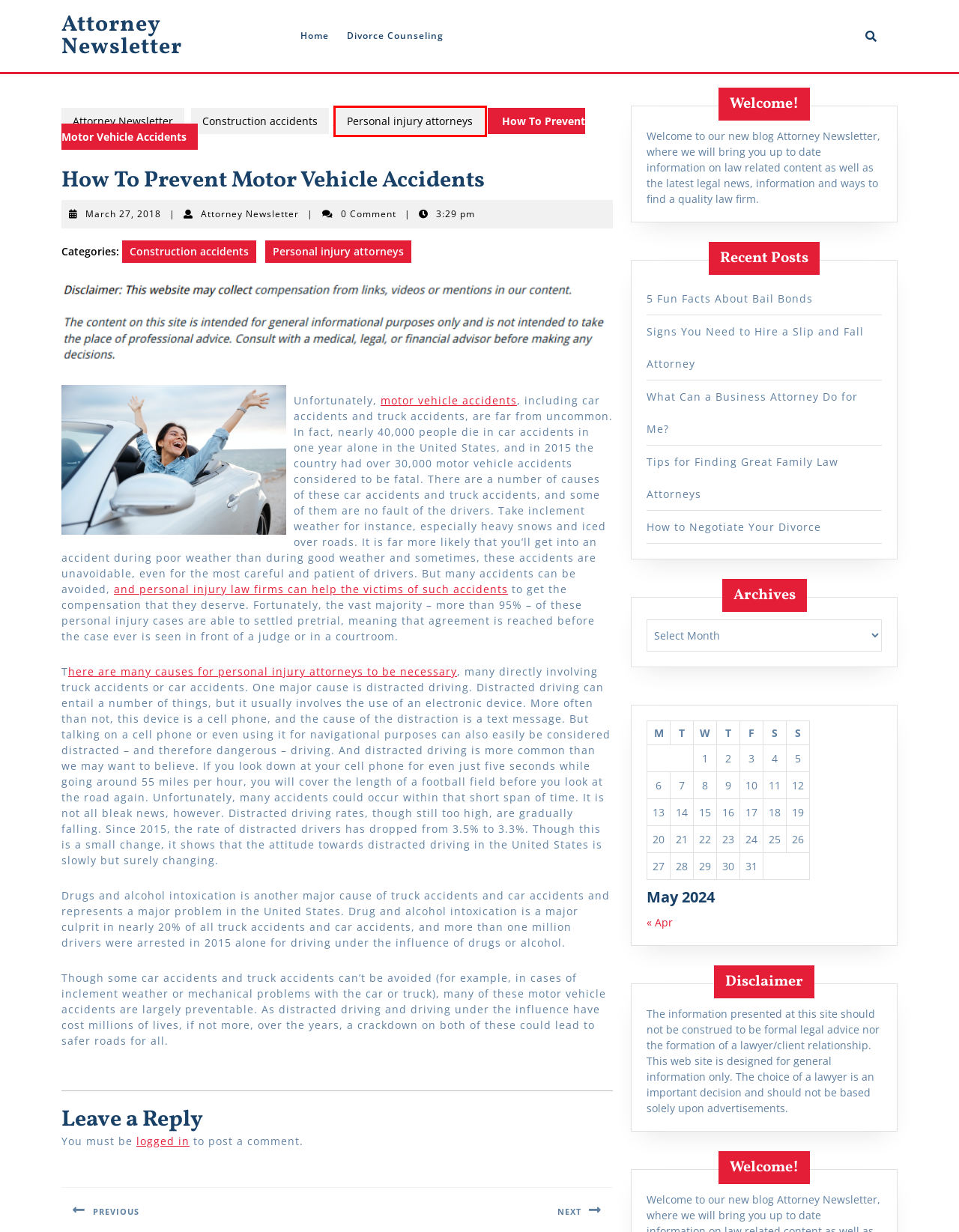You have a screenshot of a webpage with a red rectangle bounding box around a UI element. Choose the best description that matches the new page after clicking the element within the bounding box. The candidate descriptions are:
A. Signs You Need to Hire a Slip and Fall Attorney
B. Construction accidents Archives - Attorney Newsletter
C. How to Negotiate Your Divorce - Attorney Newsletter
D. How Divorce Lawyers Make Divorce Less Stressful - Attorney Newsletter
E. Attorney Newsletter, Author at Attorney Newsletter
F. Portland Truck Accident Attorney | #1 2024 Oregon Semi Truck Lawyer
G. What Can a Business Attorney Do for Me? - Attorney Newsletter
H. Personal injury attorneys Archives - Attorney Newsletter

H